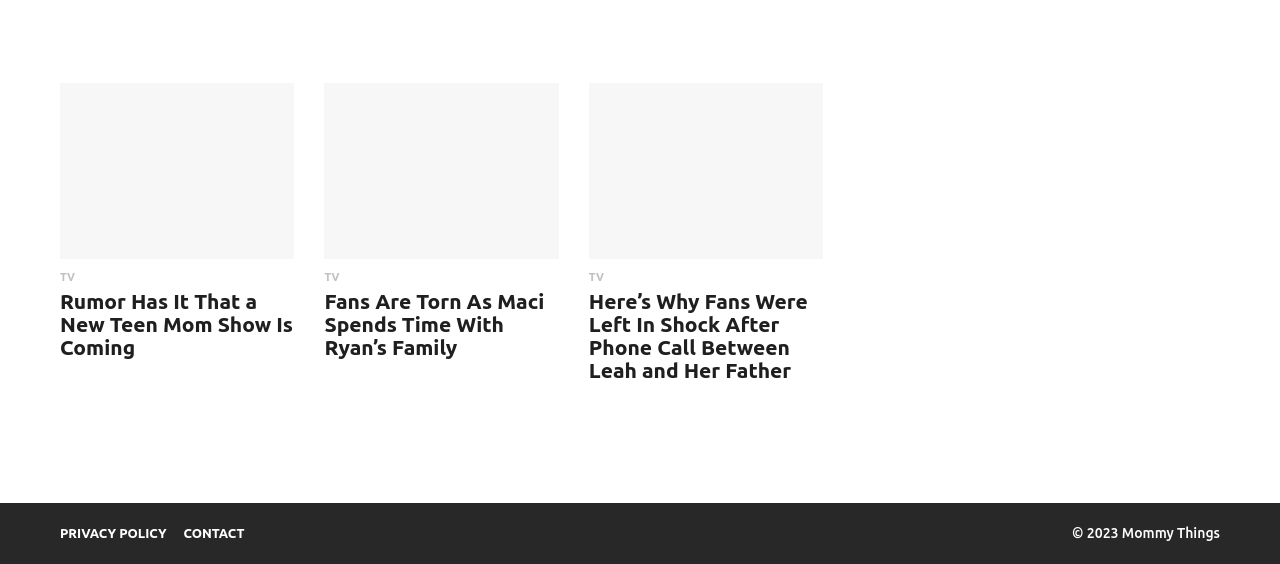Provide the bounding box coordinates of the section that needs to be clicked to accomplish the following instruction: "Go to the PRIVACY POLICY page."

[0.047, 0.933, 0.13, 0.958]